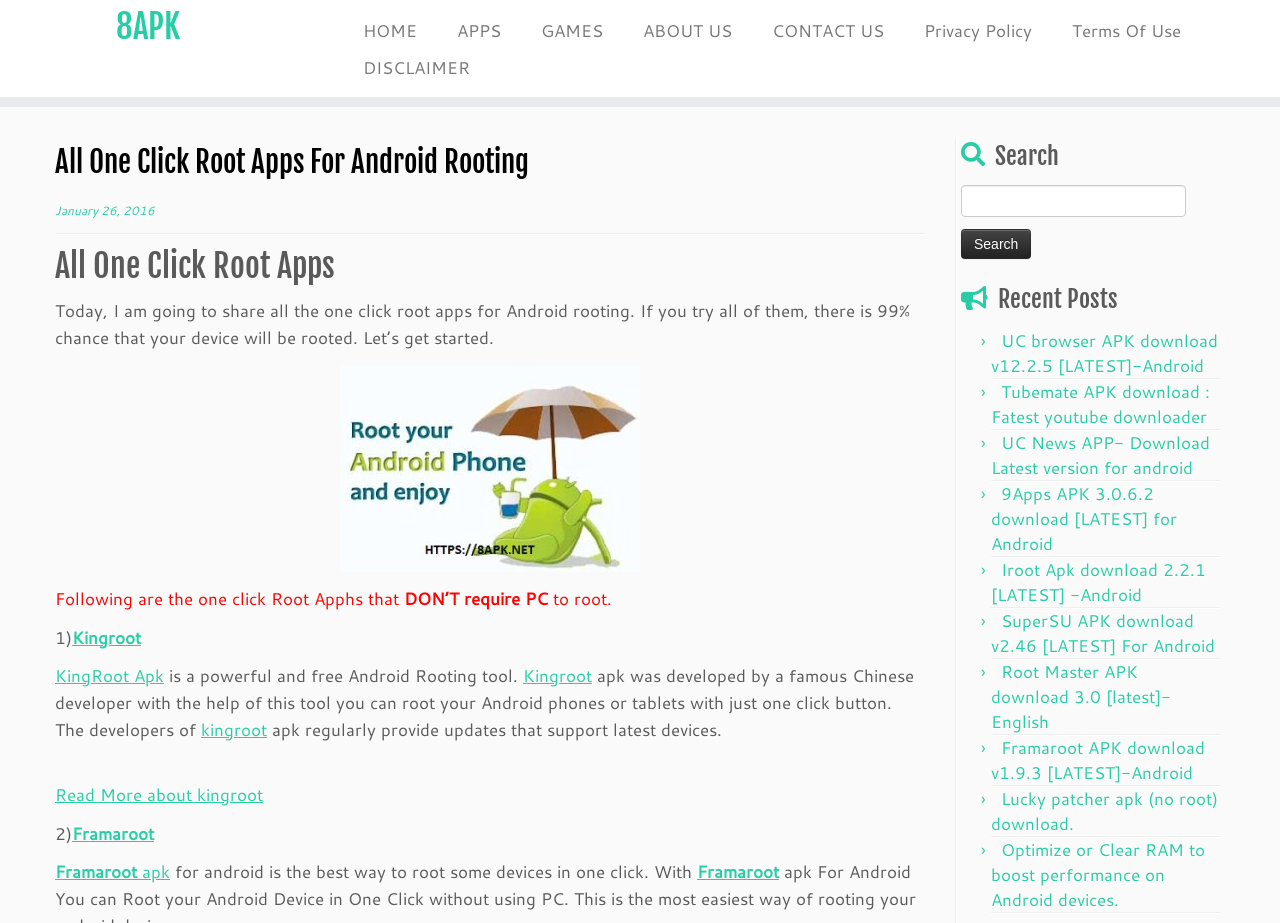Show the bounding box coordinates of the element that should be clicked to complete the task: "Check the DISCLAIMER".

[0.268, 0.053, 0.367, 0.094]